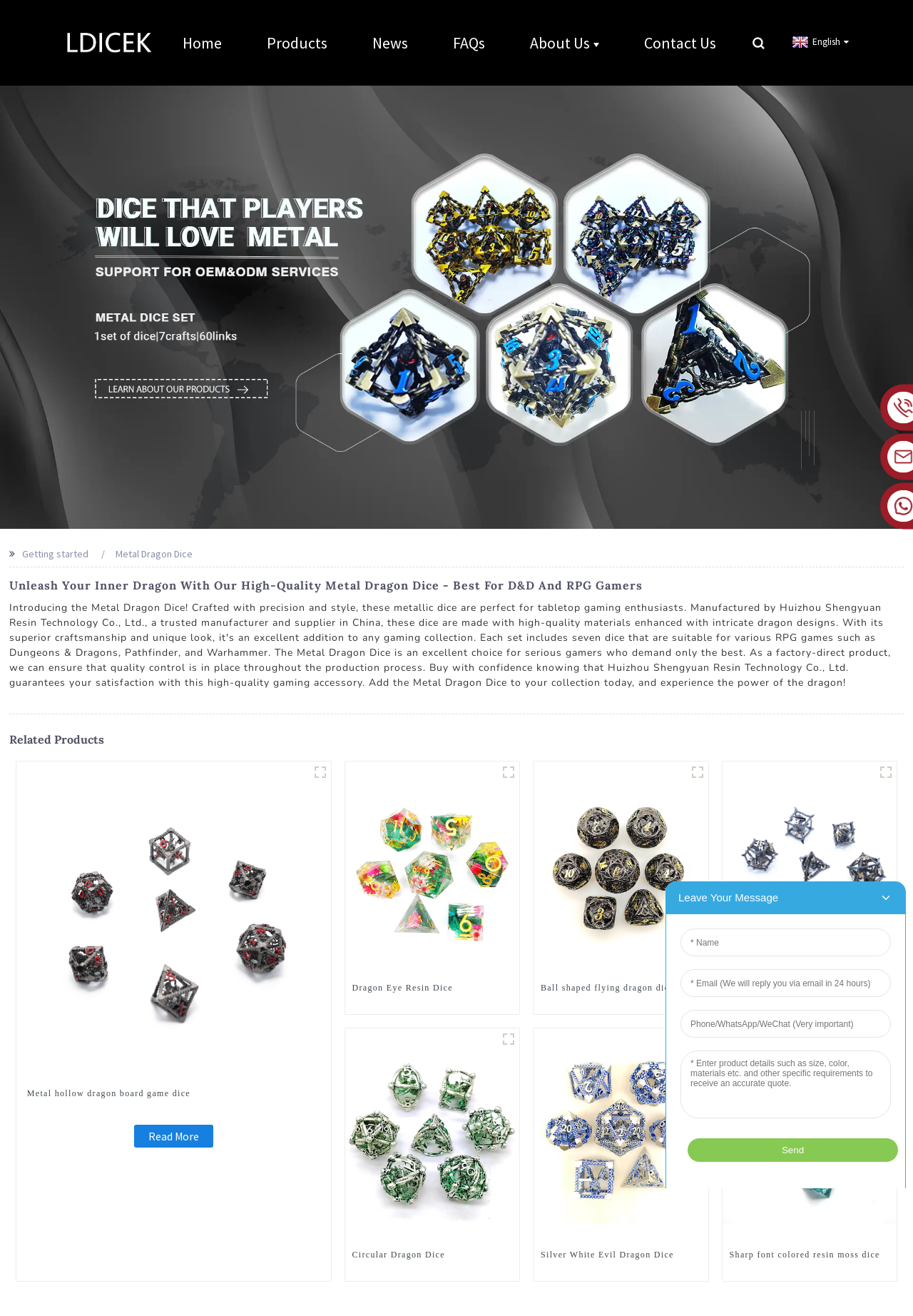Can you determine the main header of this webpage?

Unleash Your Inner Dragon With Our High-Quality Metal Dragon Dice - Best For D&D And RPG Gamers